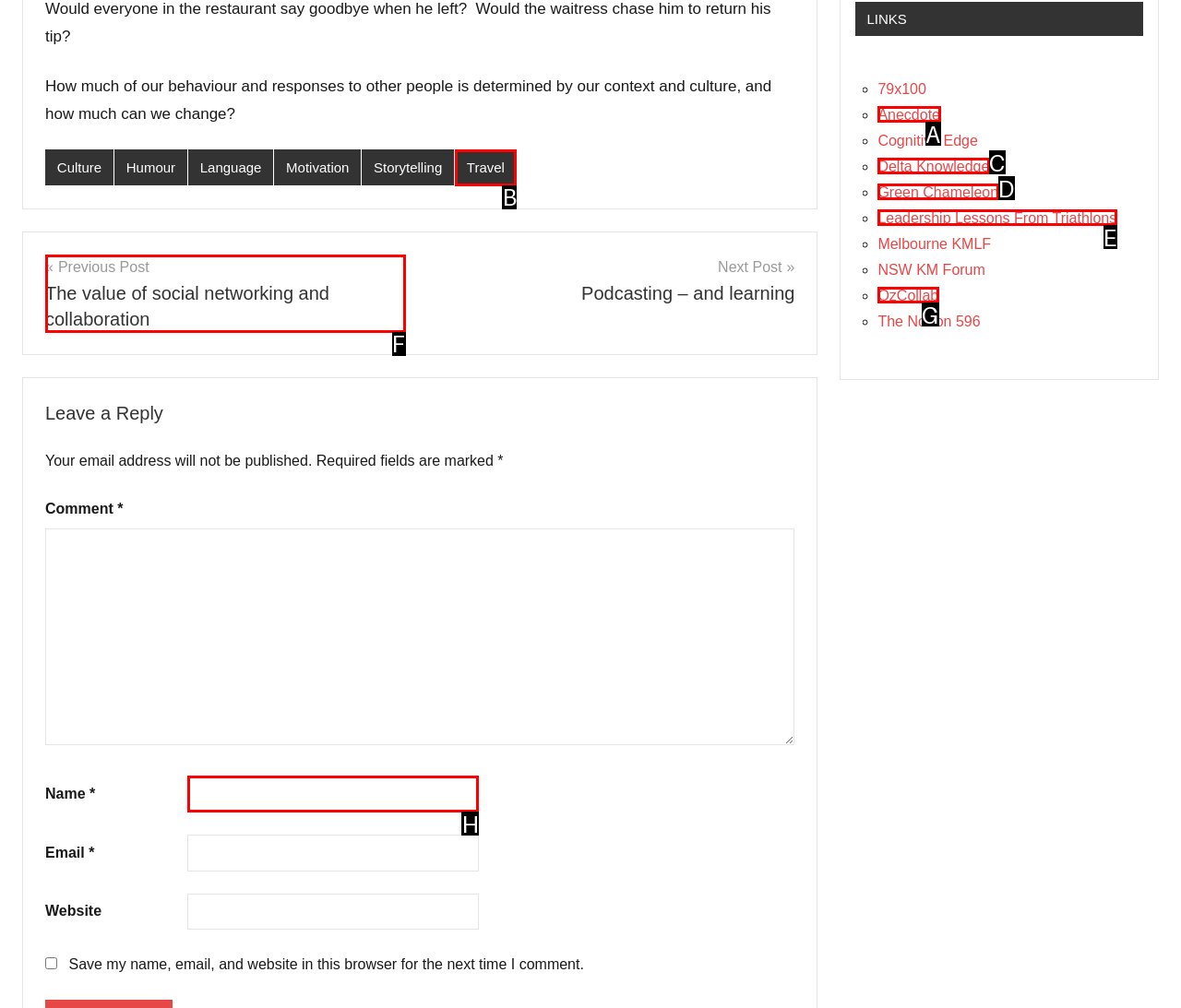Identify the matching UI element based on the description: SCSRecruitment@gov.wales
Reply with the letter from the available choices.

None